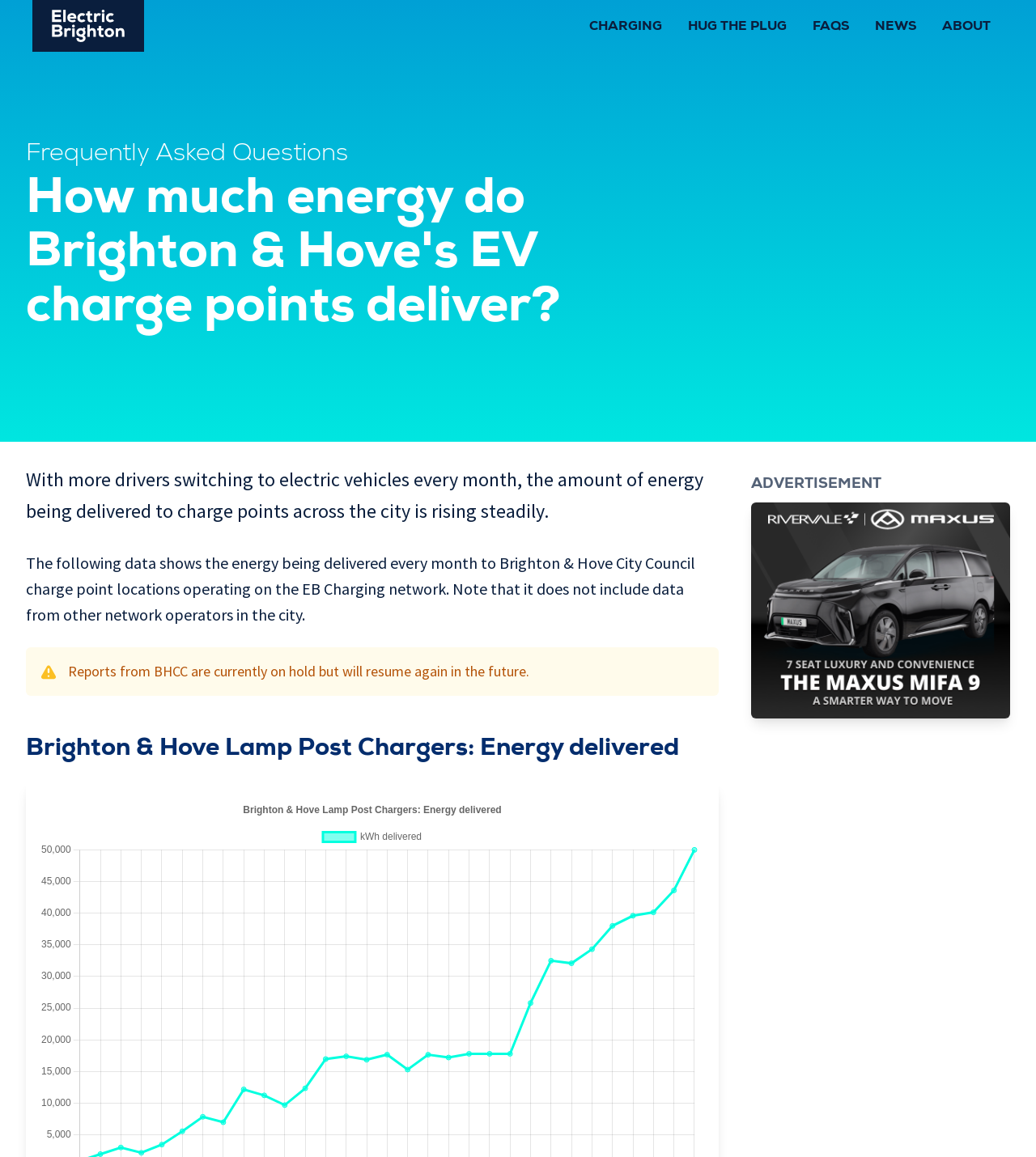Identify the bounding box for the UI element that is described as follows: "parent_node: Everywhere aria-label="Search" name="q" placeholder="Search..."".

None